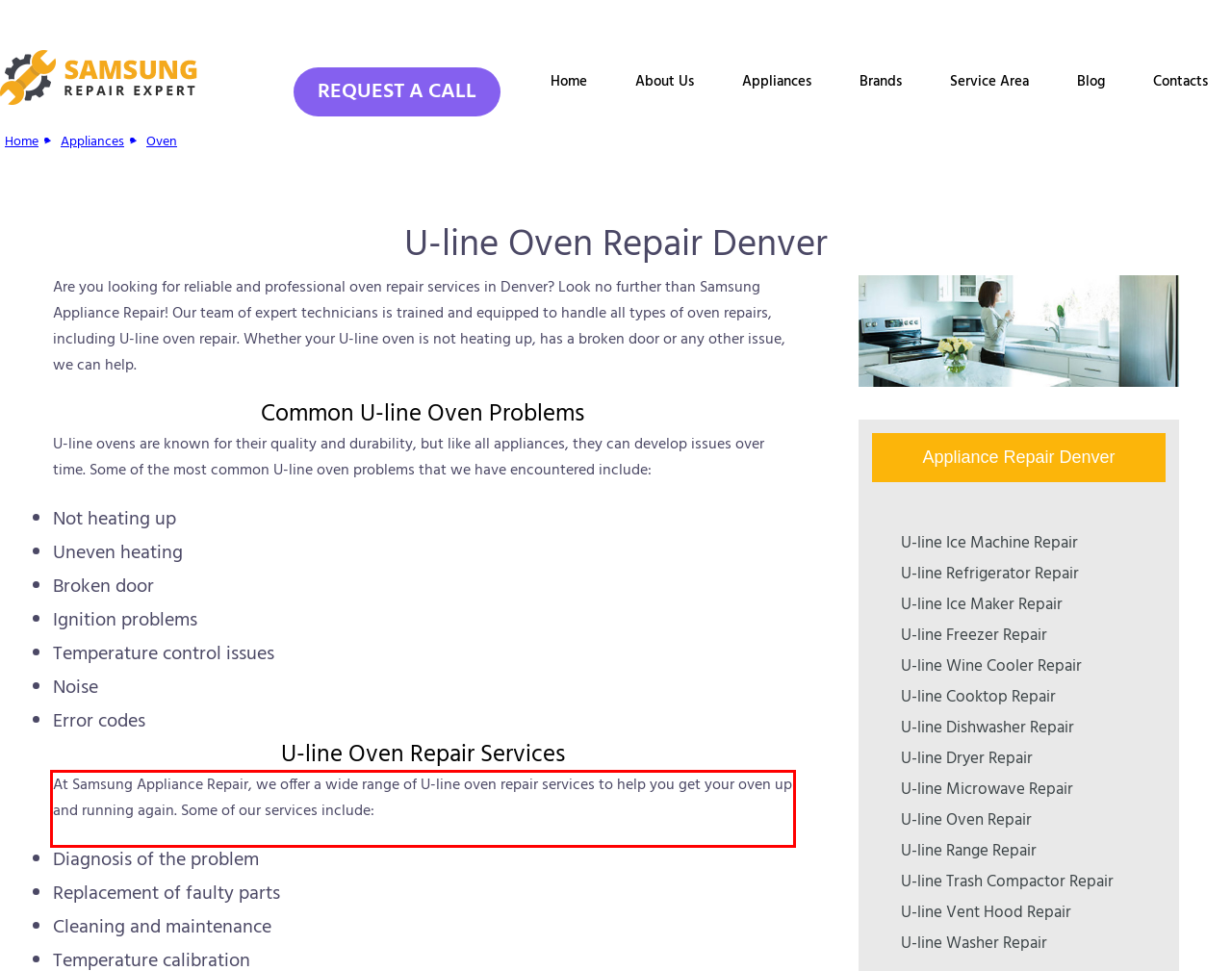View the screenshot of the webpage and identify the UI element surrounded by a red bounding box. Extract the text contained within this red bounding box.

At Samsung Appliance Repair, we offer a wide range of U-line oven repair services to help you get your oven up and running again. Some of our services include: